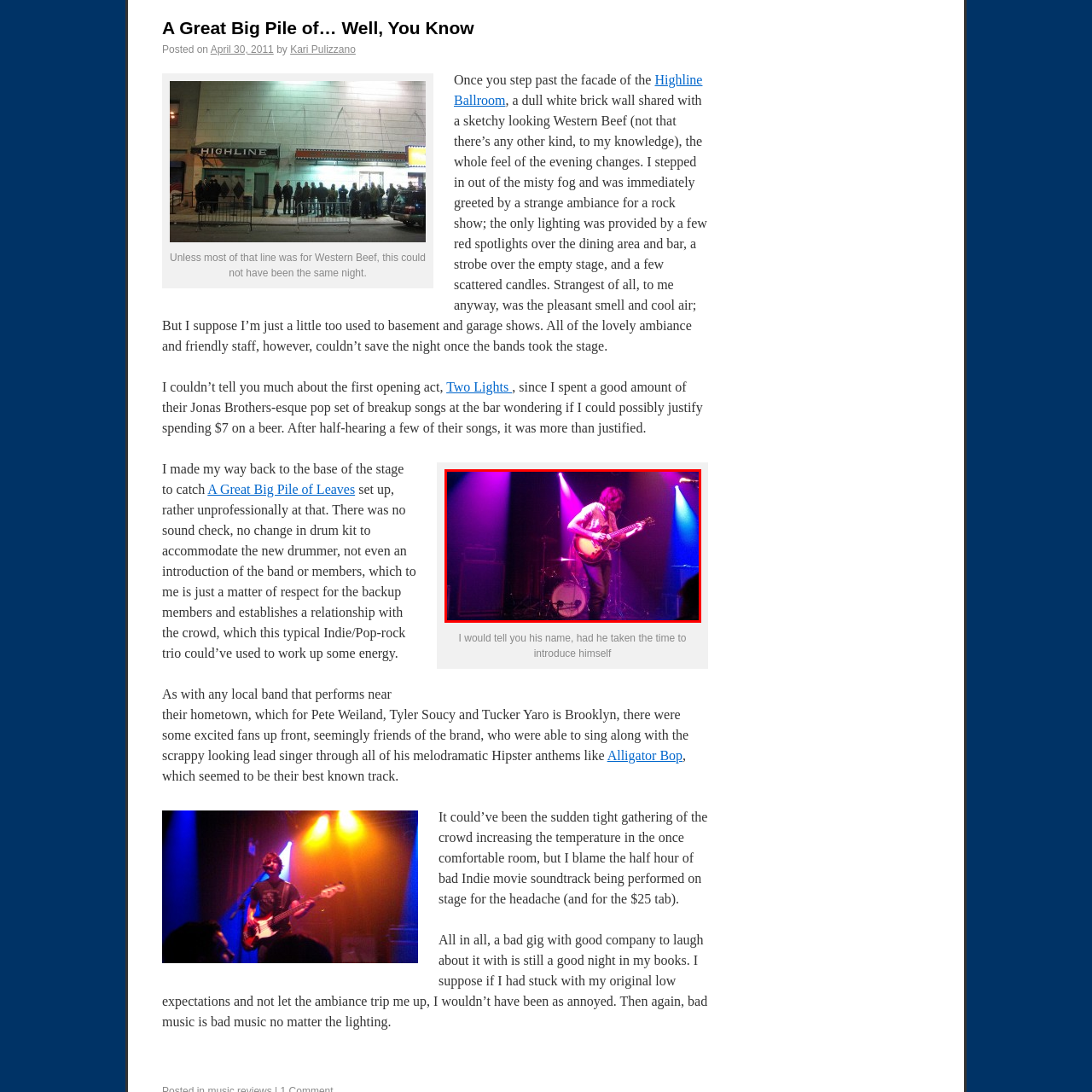Deliver a detailed account of the image that lies within the red box.

In a vibrant live music setting, a musician performs on stage under striking purple and blue lighting. The guitarist, dressed casually, is deeply engaged in playing an electric guitar, showcasing his passion for the music. Behind him, a drum kit is set up, ready for the performance. The atmosphere reflects a blend of energy and artistry, characteristic of an indie rock show, capturing a moment filled with creativity and performance dynamism. This image elegantly conveys the excitement of a live concert experience, where every note played contributes to an unforgettable night of music.